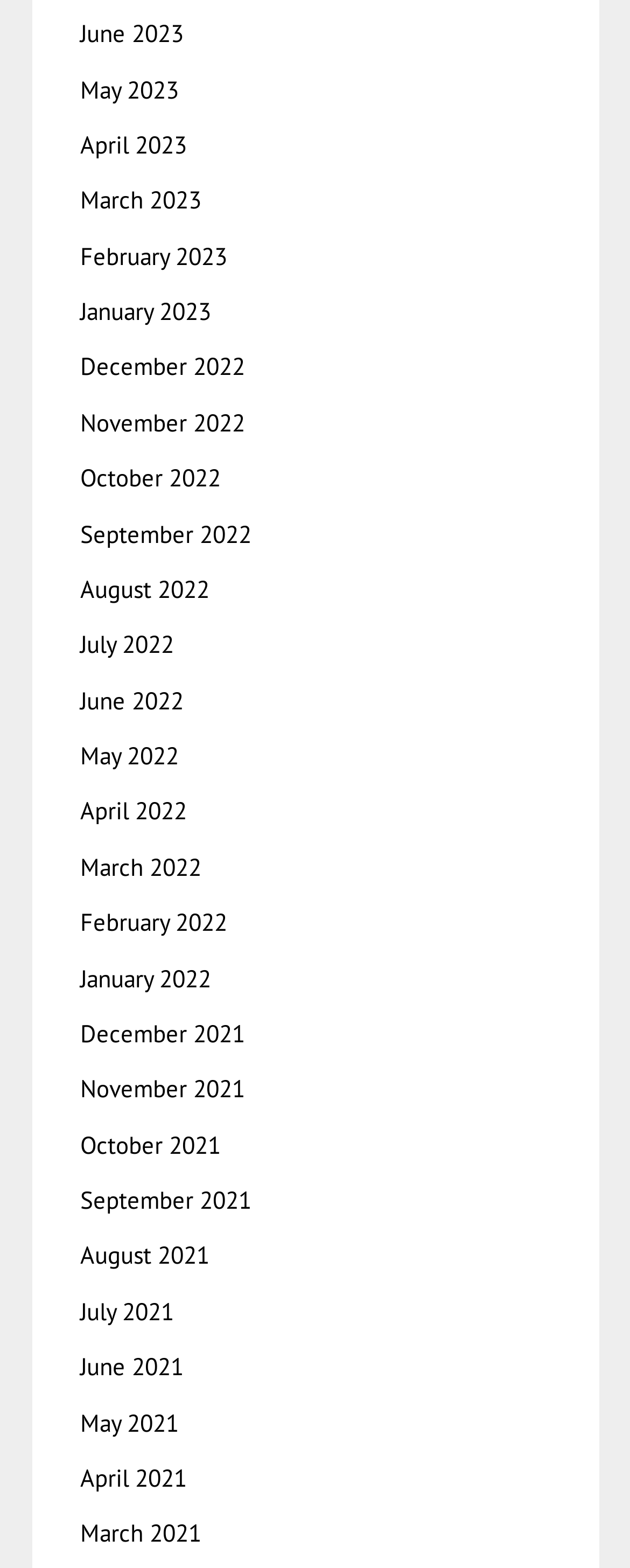Please find the bounding box coordinates (top-left x, top-left y, bottom-right x, bottom-right y) in the screenshot for the UI element described as follows: March 2021

[0.127, 0.968, 0.319, 0.988]